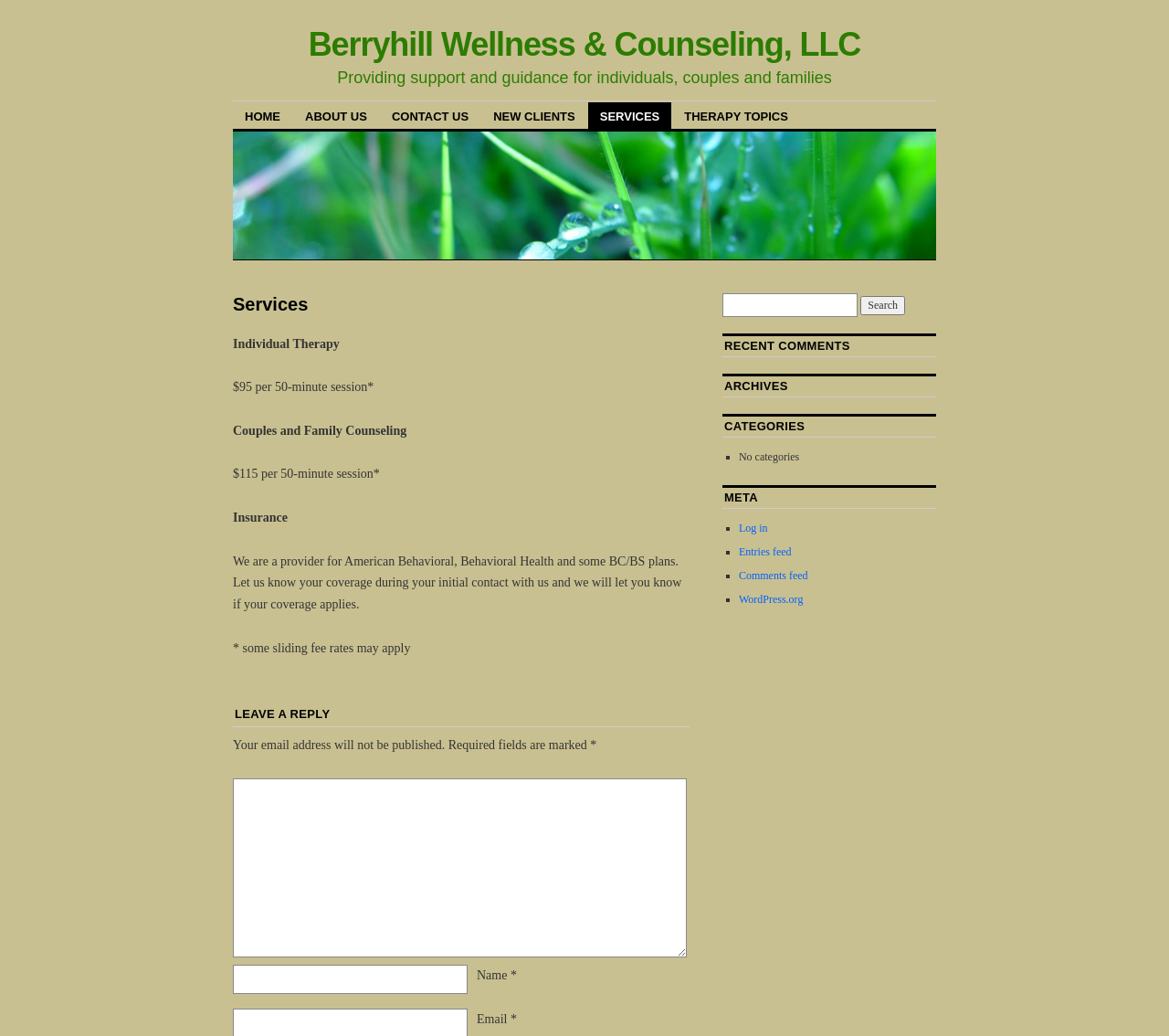Give the bounding box coordinates for this UI element: "Contact Us". The coordinates should be four float numbers between 0 and 1, arranged as [left, top, right, bottom].

[0.325, 0.098, 0.411, 0.124]